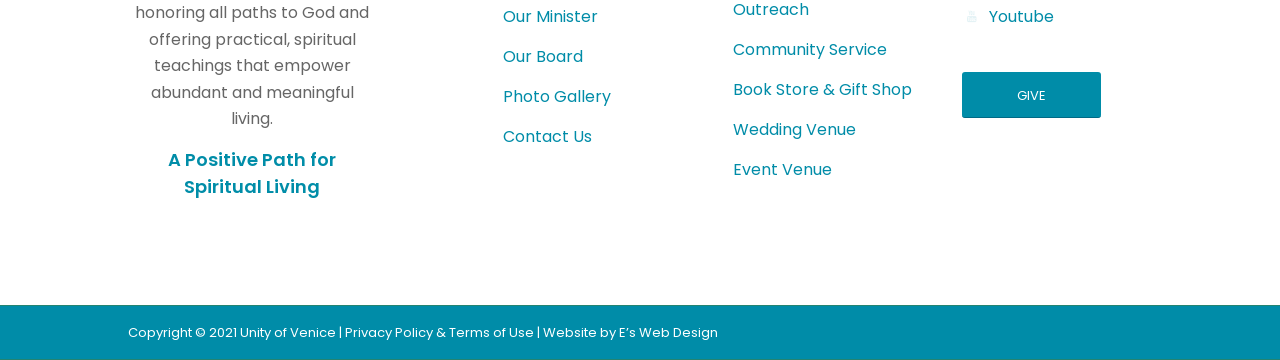Can you find the bounding box coordinates for the UI element given this description: "E’s Web Design"? Provide the coordinates as four float numbers between 0 and 1: [left, top, right, bottom].

[0.484, 0.897, 0.561, 0.95]